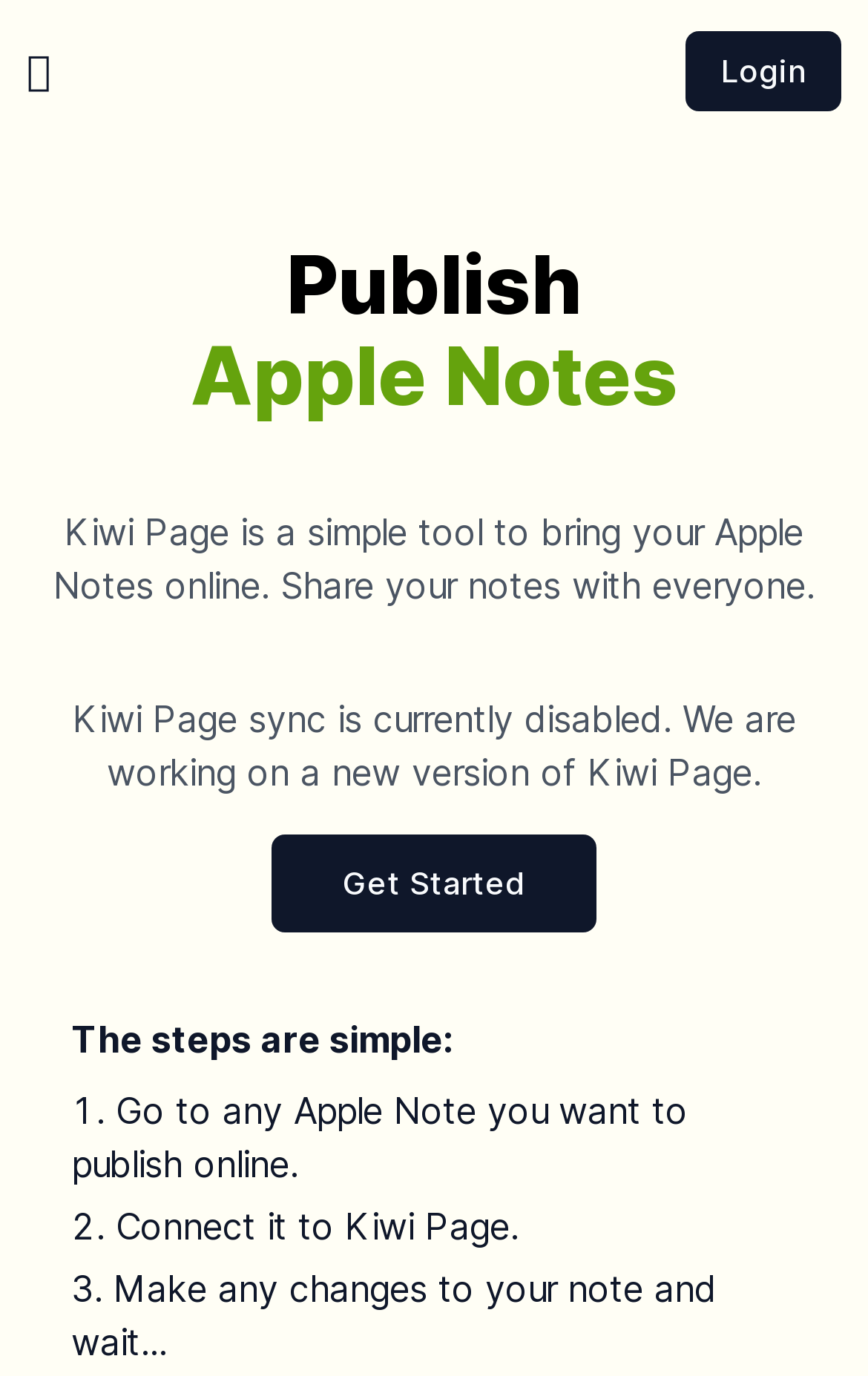Given the description Get Started, predict the bounding box coordinates of the UI element. Ensure the coordinates are in the format (top-left x, top-left y, bottom-right x, bottom-right y) and all values are between 0 and 1.

[0.313, 0.606, 0.687, 0.677]